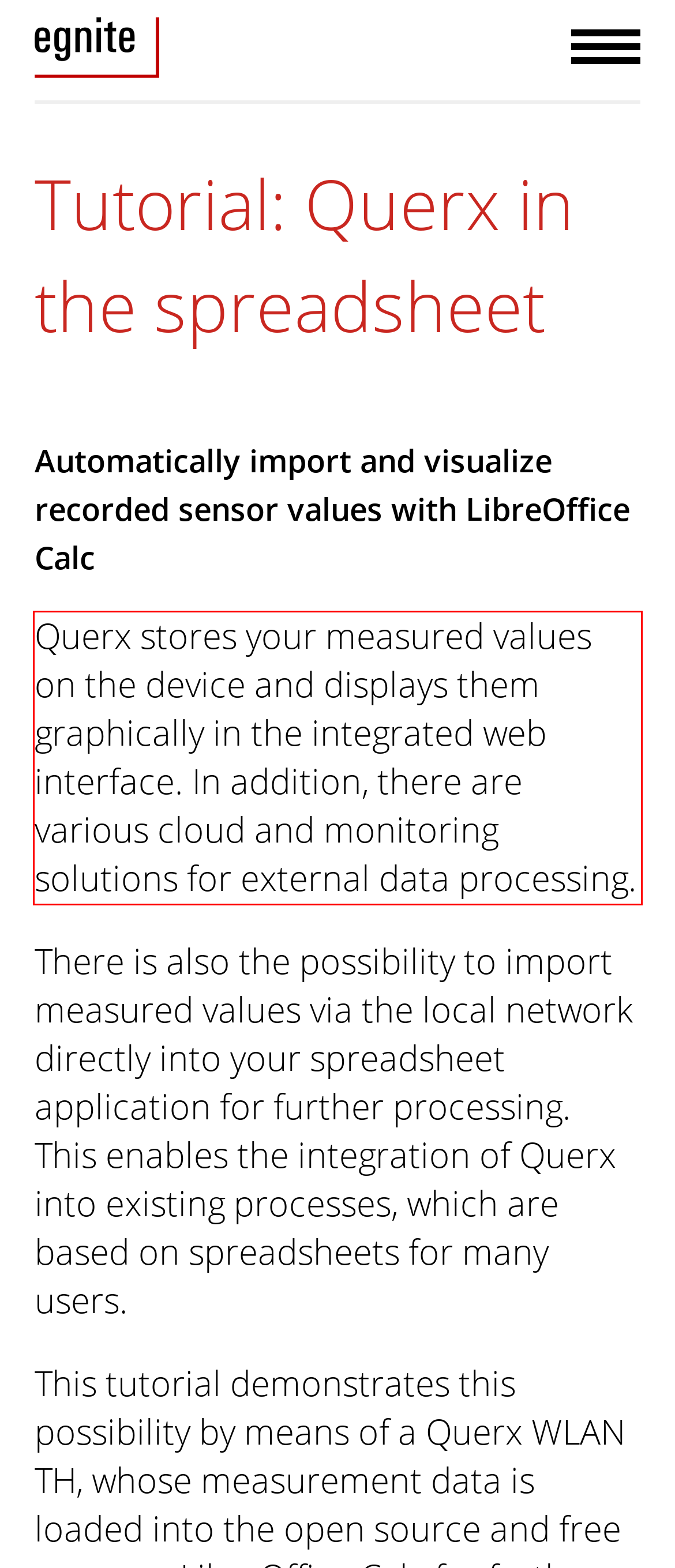Please extract the text content within the red bounding box on the webpage screenshot using OCR.

Querx stores your measured values on the device and displays them graphically in the integrated web interface. In addition, there are various cloud and monitoring solutions for external data processing.